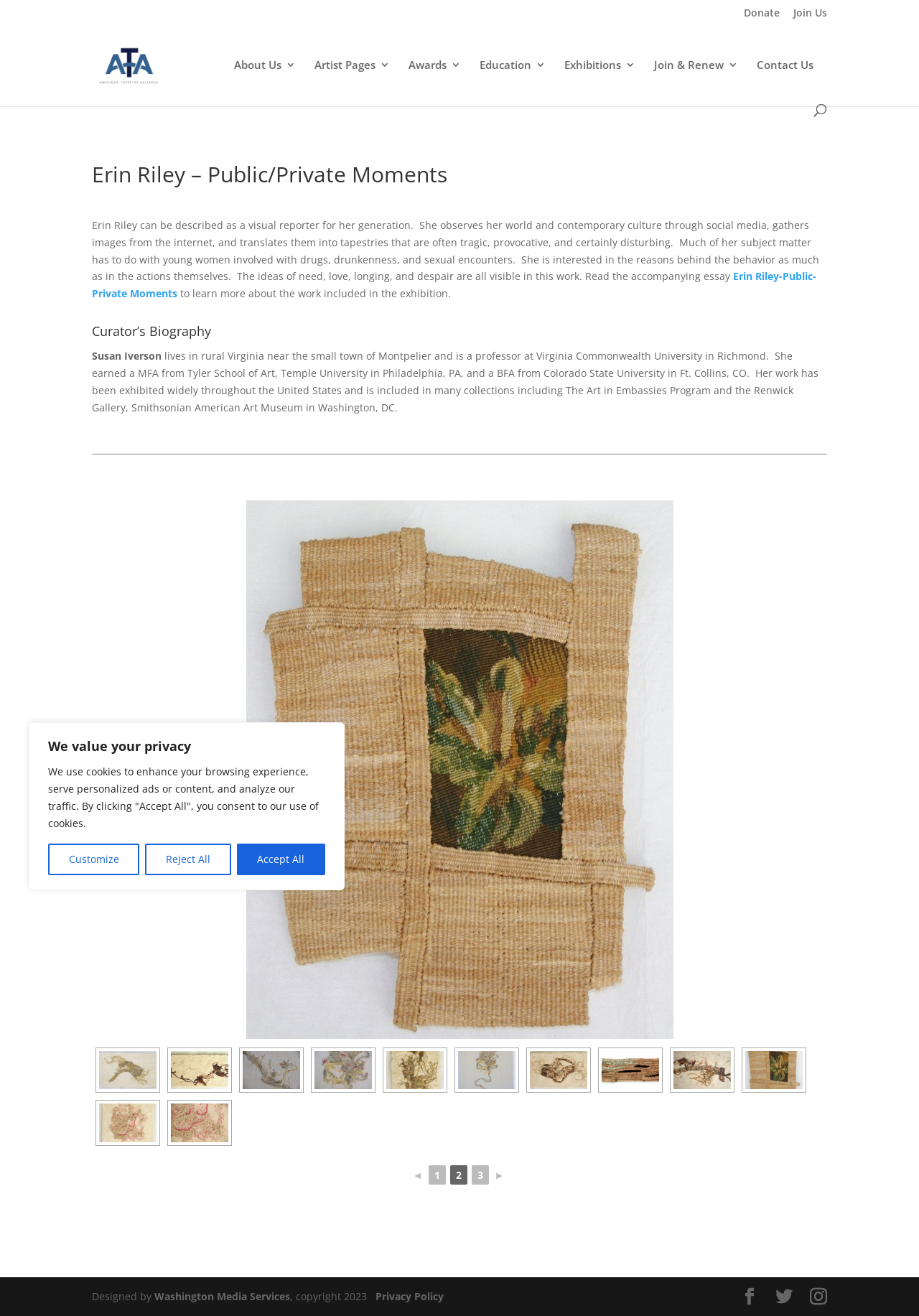Find and indicate the bounding box coordinates of the region you should select to follow the given instruction: "Visit the Miami University website".

None